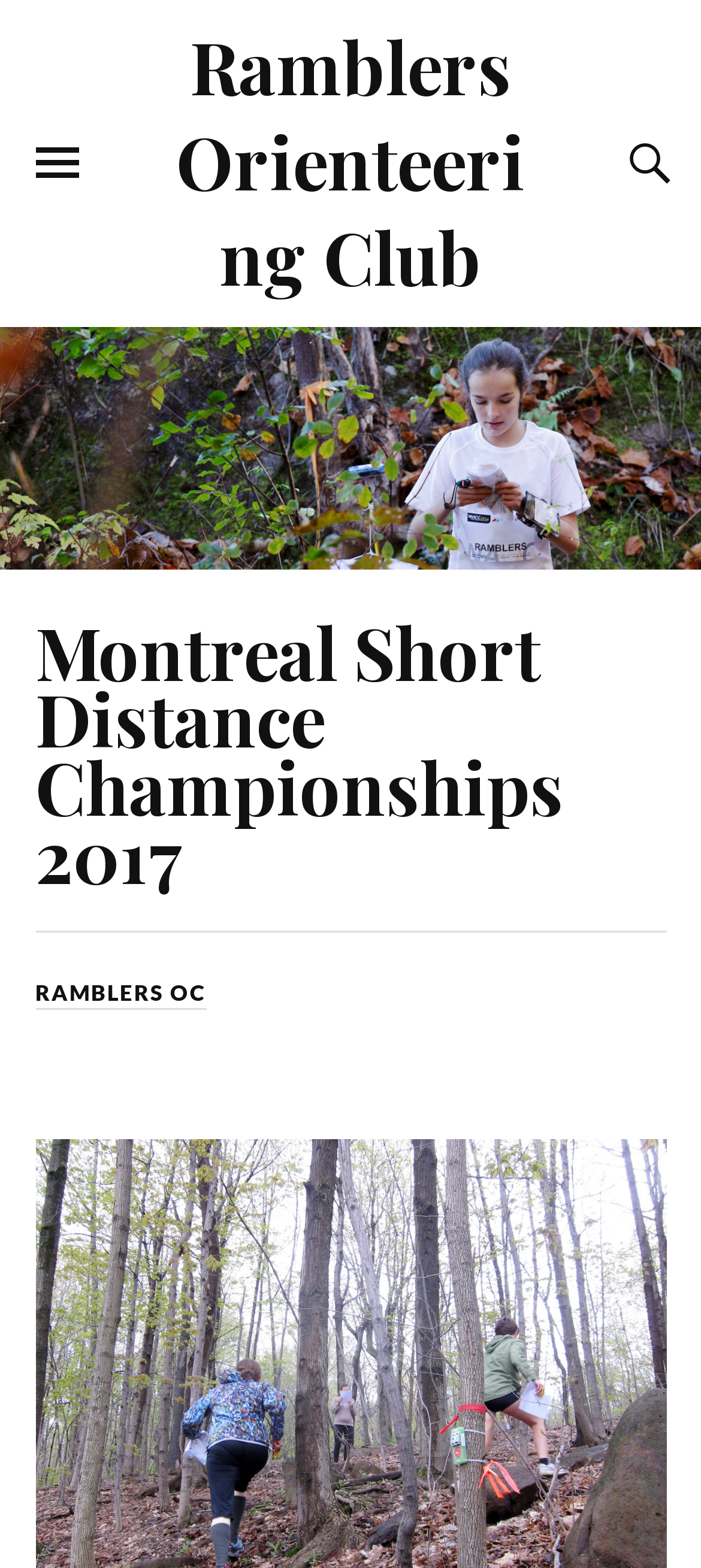What is the event mentioned on the webpage?
Using the image, answer in one word or phrase.

Montreal Short Distance Championships 2017